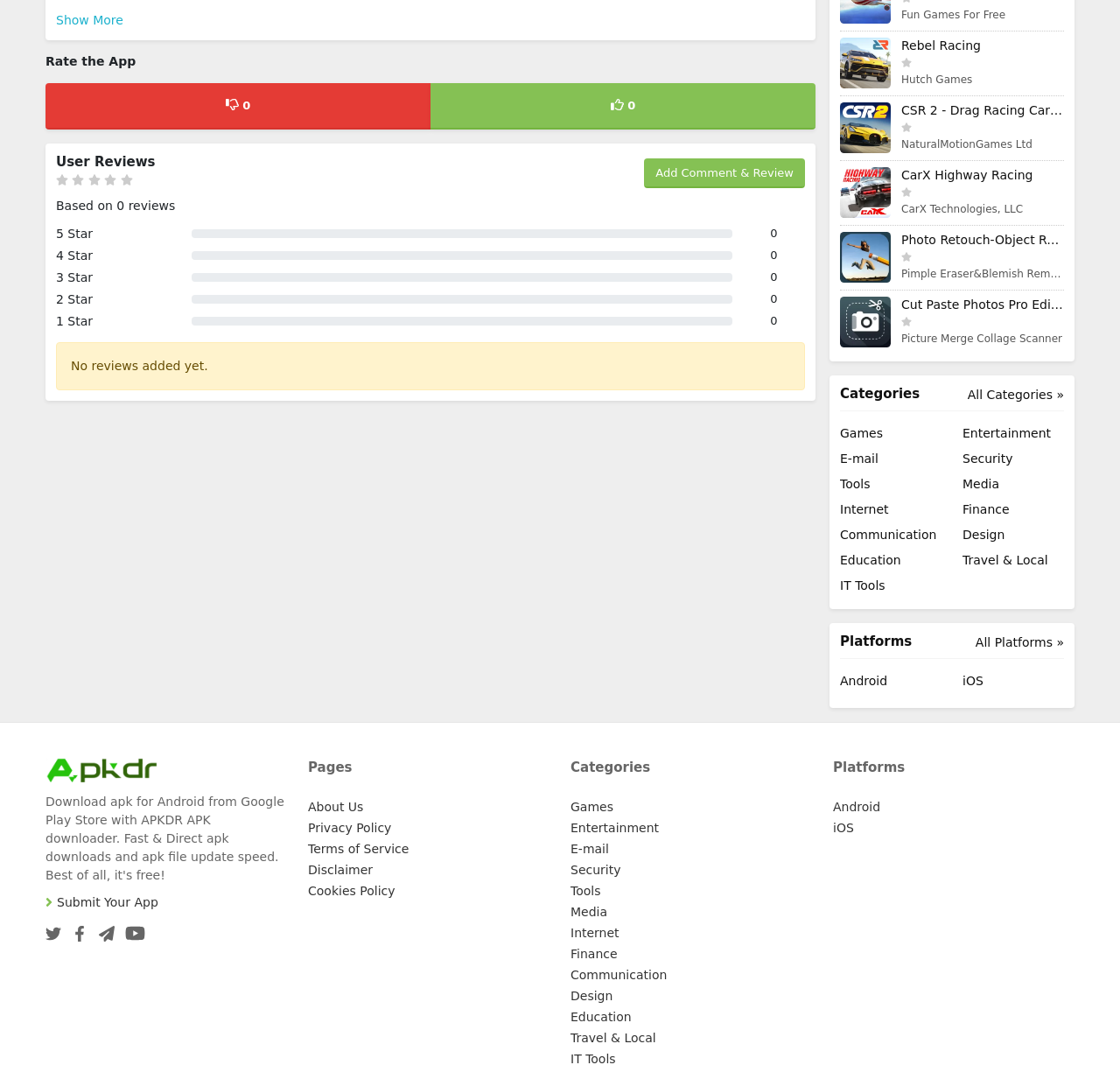Identify the bounding box coordinates for the UI element described by the following text: "Contact Us". Provide the coordinates as four float numbers between 0 and 1, in the format [left, top, right, bottom].

None